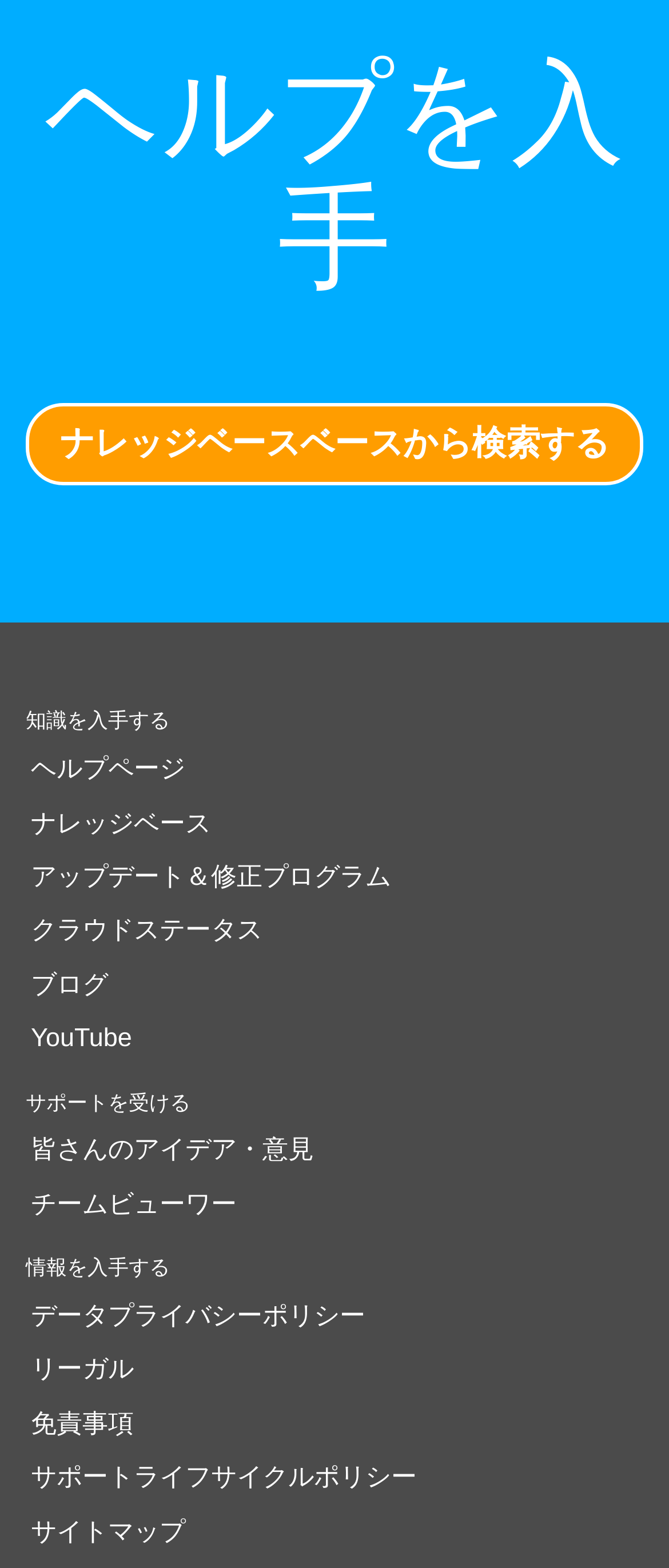Given the element description, predict the bounding box coordinates in the format (top-left x, top-left y, bottom-right x, bottom-right y). Make sure all values are between 0 and 1. Here is the element description: ナレッジベースベースから検索する

[0.038, 0.257, 0.962, 0.31]